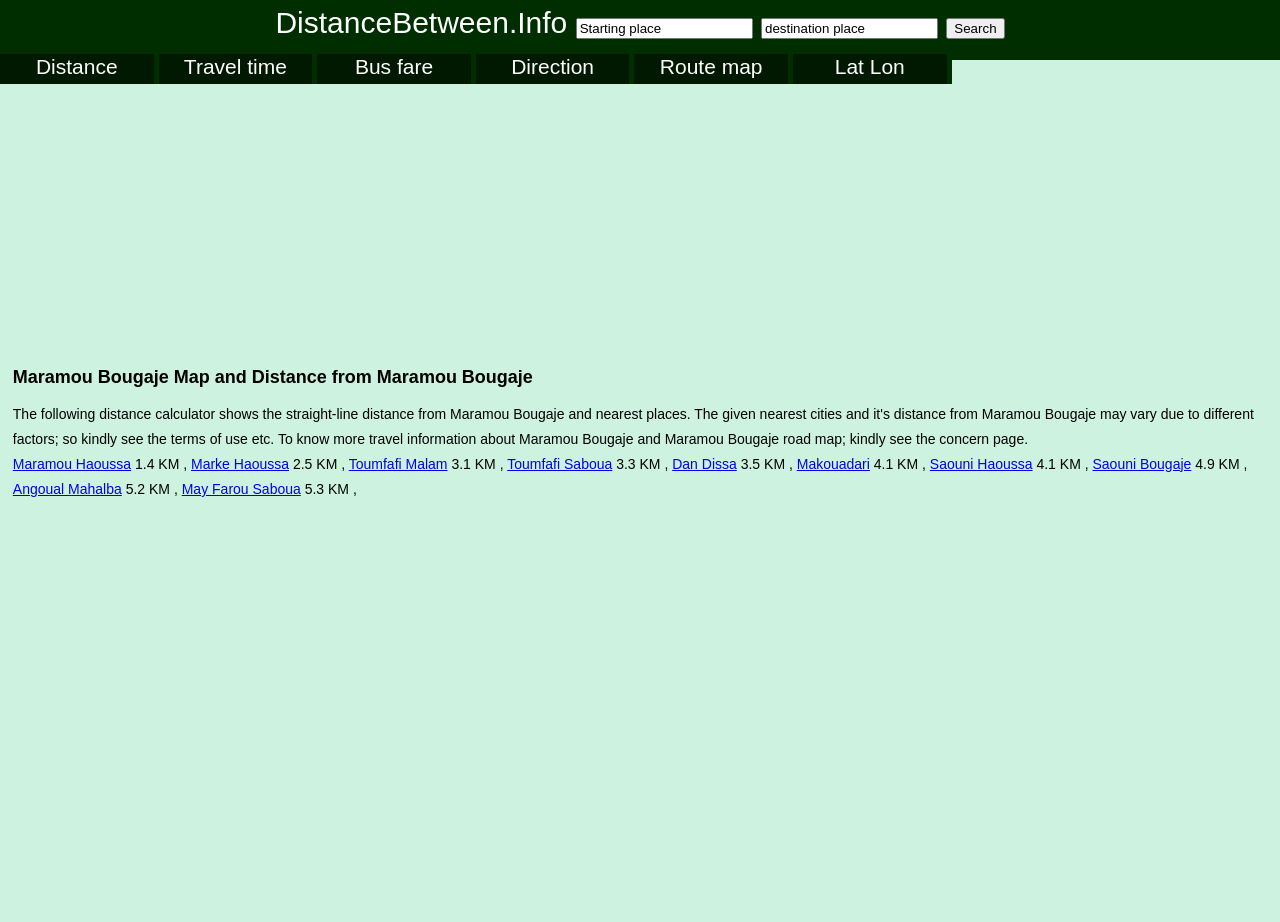What is the distance from Maramou Bougaje to Saouni Haoussa?
Analyze the image and deliver a detailed answer to the question.

The webpage lists several places with their distances from Maramou Bougaje. According to the list, the distance from Maramou Bougaje to Saouni Haoussa is 4.1 KM.